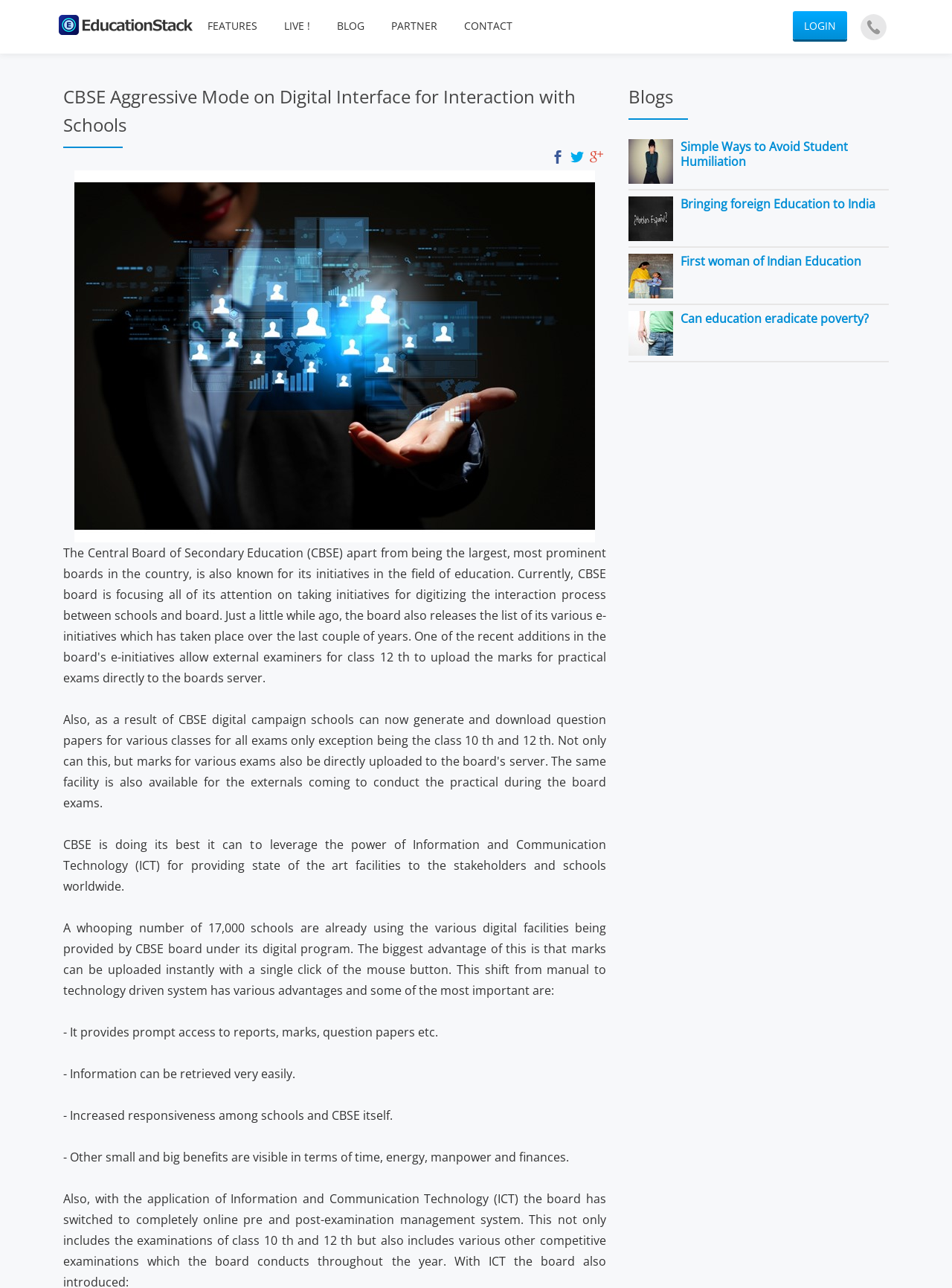Identify the bounding box coordinates of the section that should be clicked to achieve the task described: "Click on the LOGIN button".

[0.833, 0.009, 0.89, 0.031]